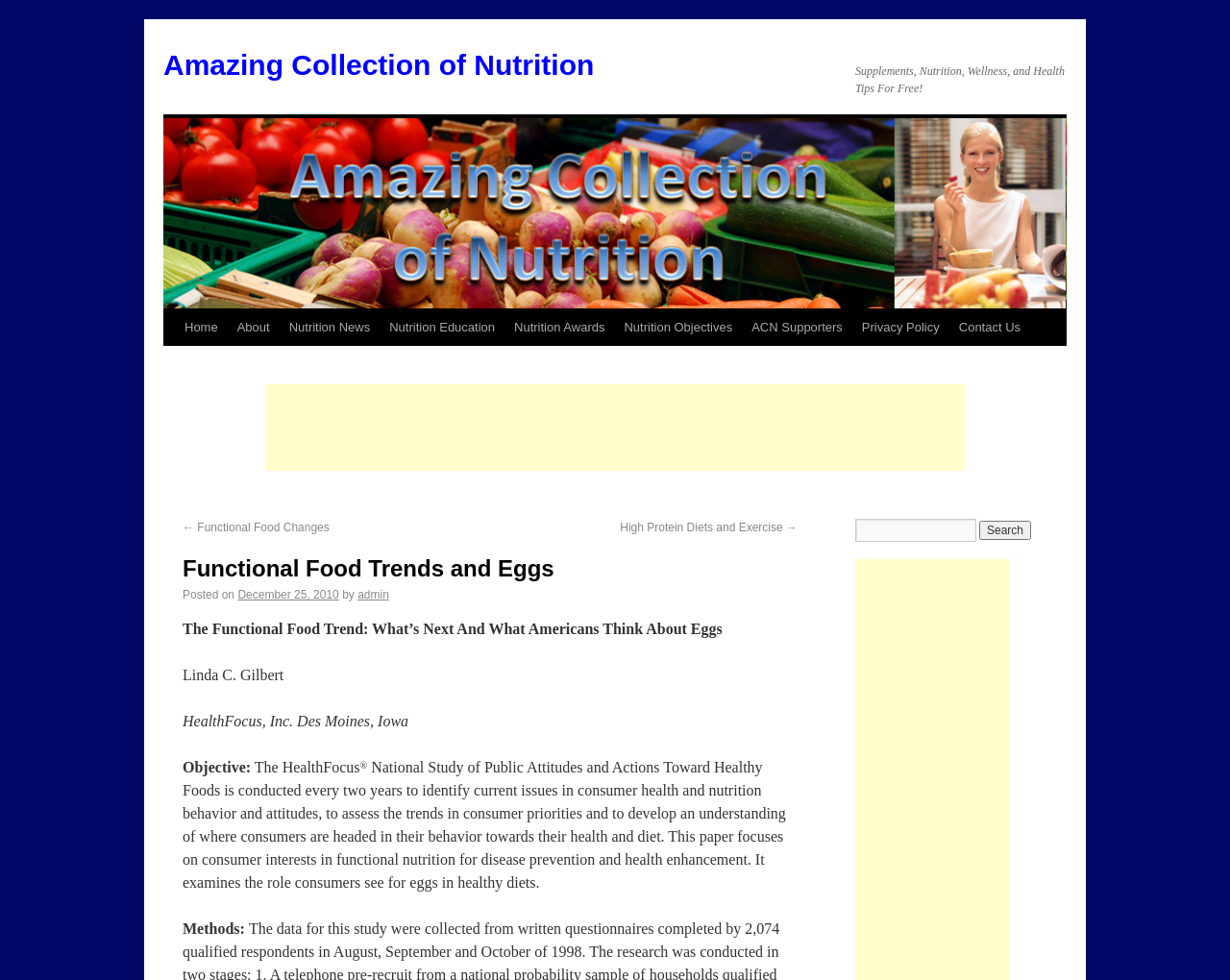Identify the bounding box coordinates of the clickable section necessary to follow the following instruction: "View 'Nutrition News'". The coordinates should be presented as four float numbers from 0 to 1, i.e., [left, top, right, bottom].

[0.227, 0.316, 0.309, 0.353]